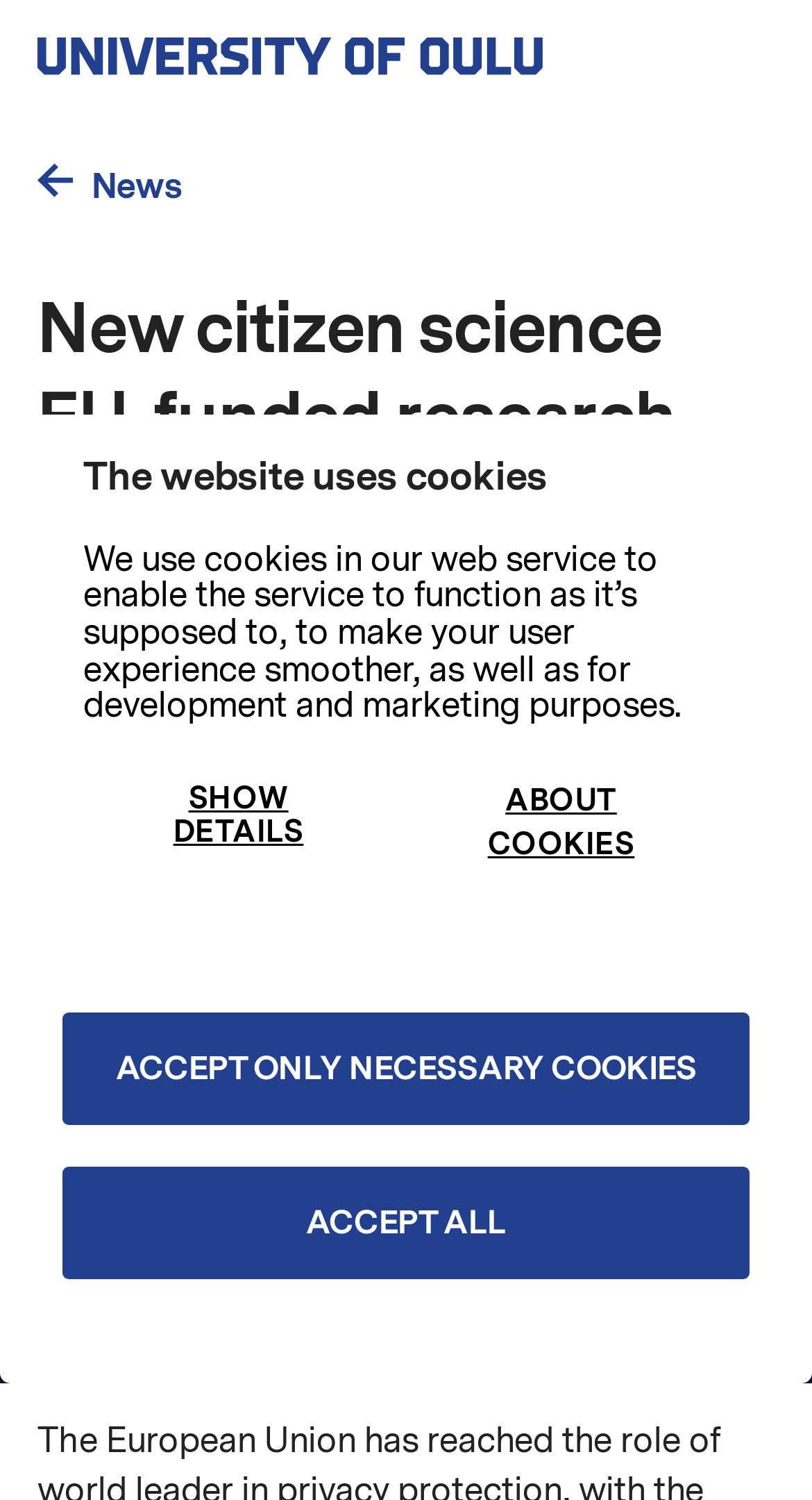Create a detailed summary of all the visual and textual information on the webpage.

The webpage is about a new citizen science EU-funded research and innovation project at the University of Oulu. At the top of the page, there is a dialog box with a message about the use of cookies on the website, accompanied by a navigation menu and buttons to accept or decline cookies. Below this, there is a heading that reads "The website uses cookies" followed by a paragraph of text explaining the purpose of cookies on the website.

To the top left of the page, there is a link to skip to the main content, and next to it, a link to the University of Oulu front page, accompanied by an image of the university's logo. Above the main content area, there is a search button with a popup menu, a donate button, and a language switcher button.

The main content area is divided into sections, with a breadcrumb navigation menu at the top. The first section is a news article about the CSI-COP project, which is a 30-month research project that aims to investigate tracking-by-default in website cookies and smartphone apps. The article provides a brief summary of the project's goals and objectives.

Throughout the page, there are several buttons and links, including a button to open a menu, a button to show details about cookies, and links to other sections of the website. There are also several images on the page, including icons for the search, donate, and language switcher buttons.